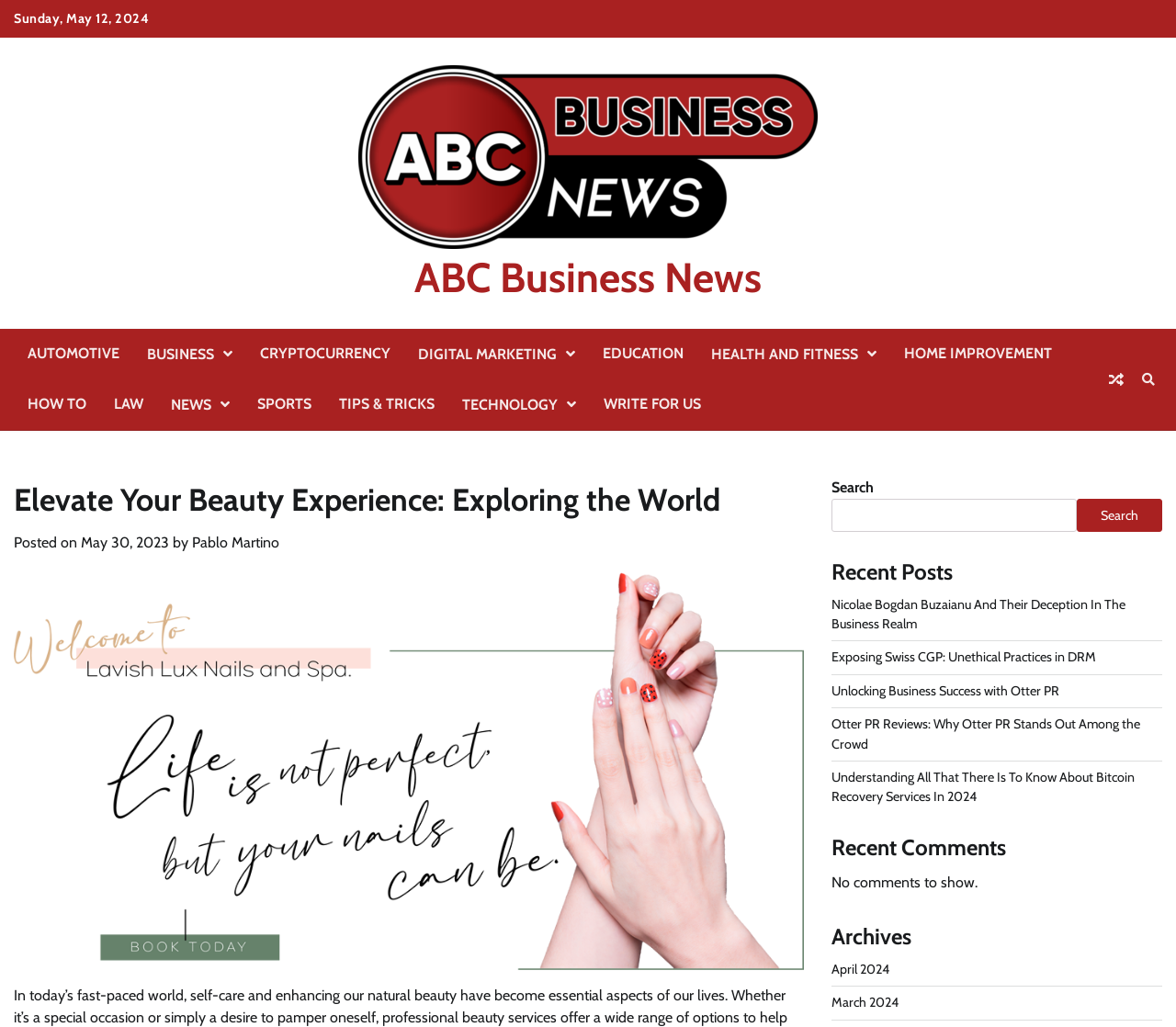What is the name of the image displayed?
Give a one-word or short-phrase answer derived from the screenshot.

lavish nails